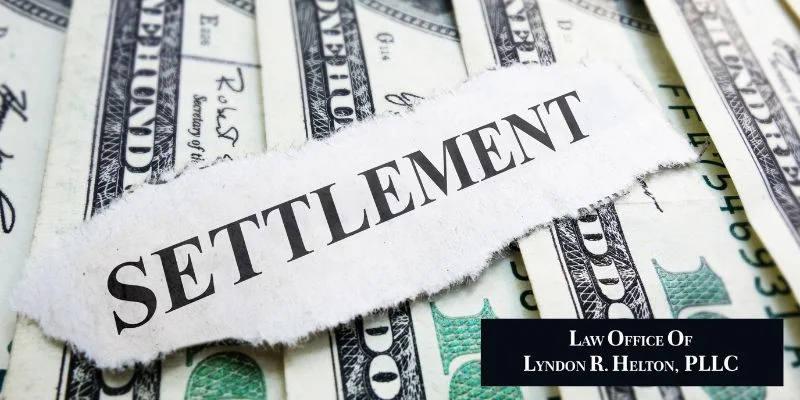What is the name of the law office?
Look at the image and answer with only one word or phrase.

LAW OFFICE OF LYNDON R. HELTON, PLLC